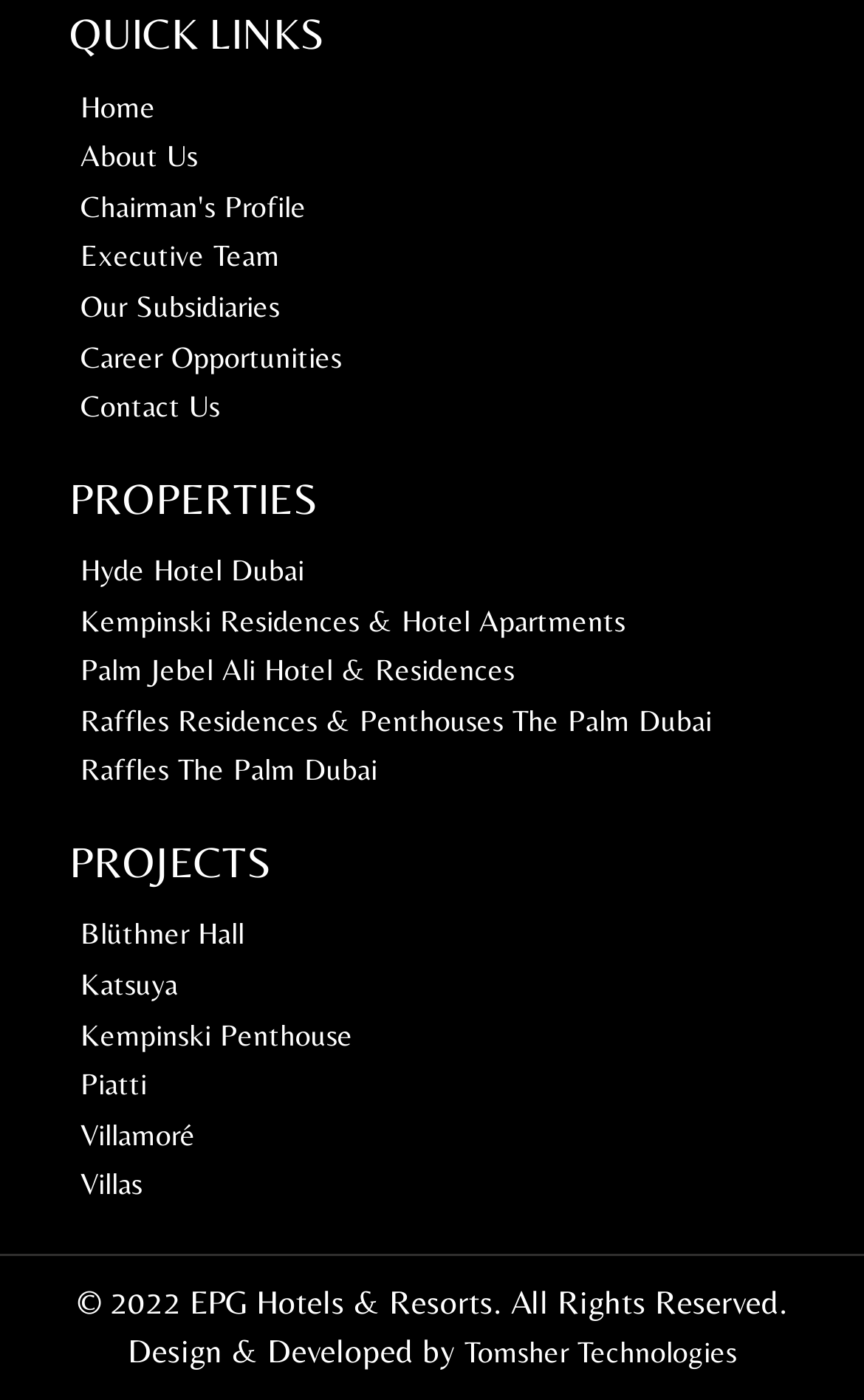What is the last link under PROPERTIES?
Please respond to the question with a detailed and informative answer.

I looked at the links under the 'PROPERTIES' heading and found that the last link is 'Raffles The Palm Dubai'.